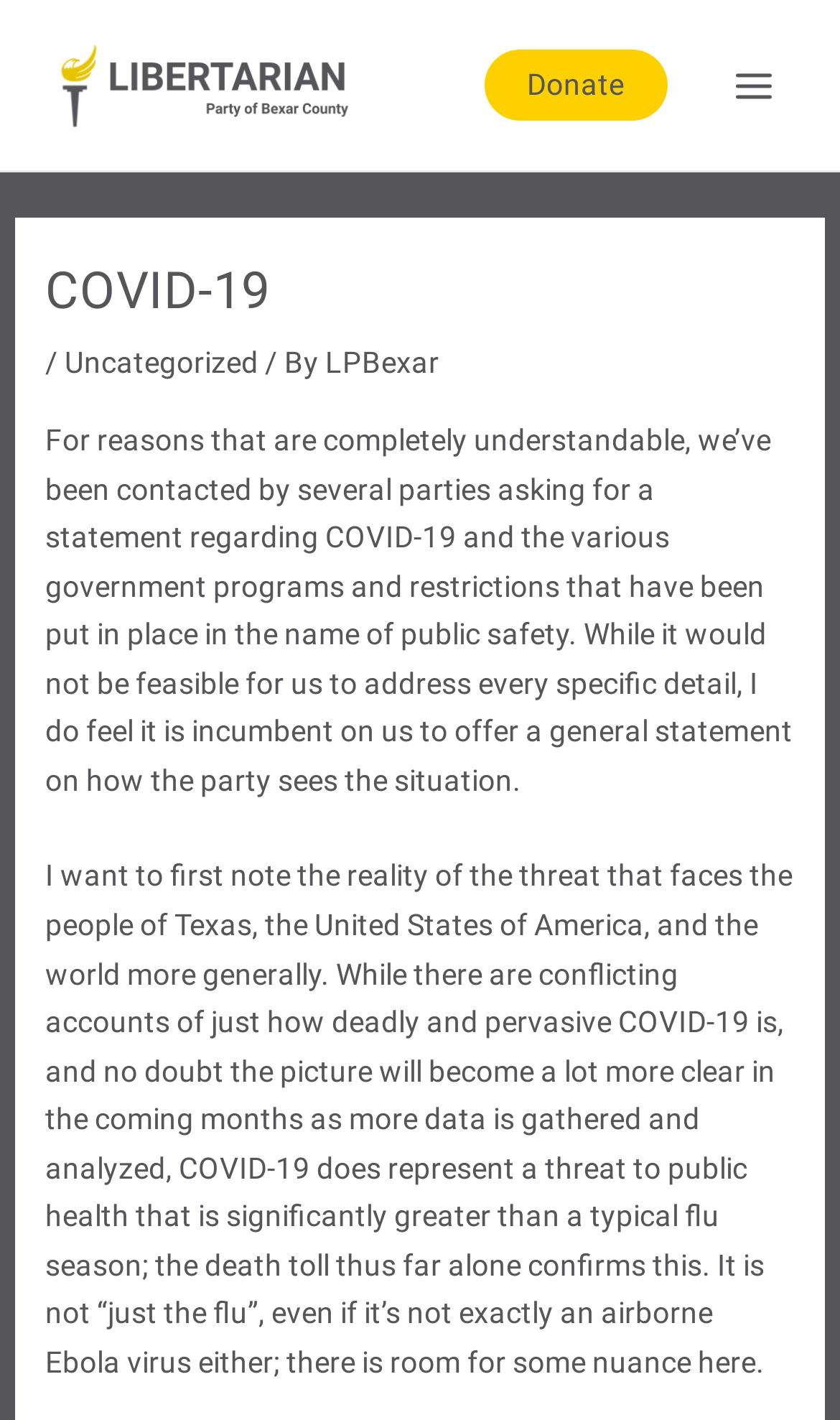Using the information in the image, could you please answer the following question in detail:
What is the tone of the statement regarding COVID-19?

The tone of the statement regarding COVID-19 is nuanced, as it acknowledges the reality of the threat while also noting that it is not 'just the flu' and that there is room for nuance in understanding the pandemic.